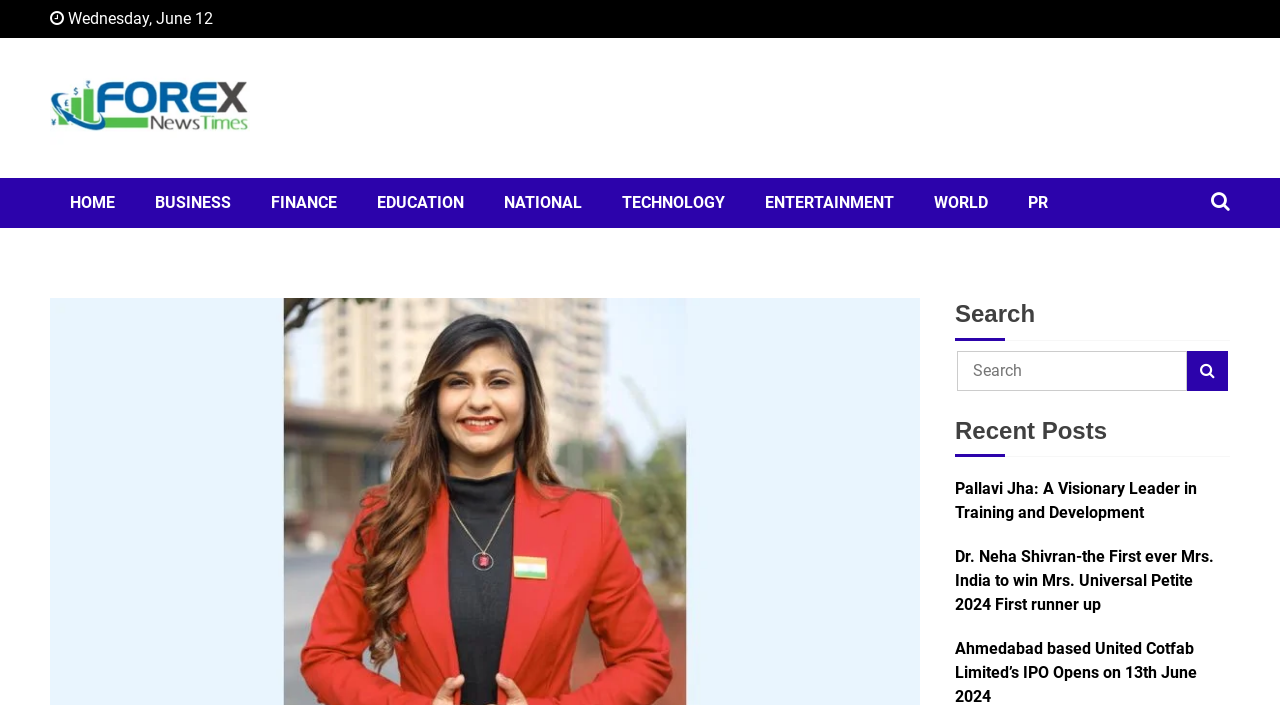Find the bounding box coordinates of the element I should click to carry out the following instruction: "Go to HOME page".

[0.039, 0.253, 0.105, 0.324]